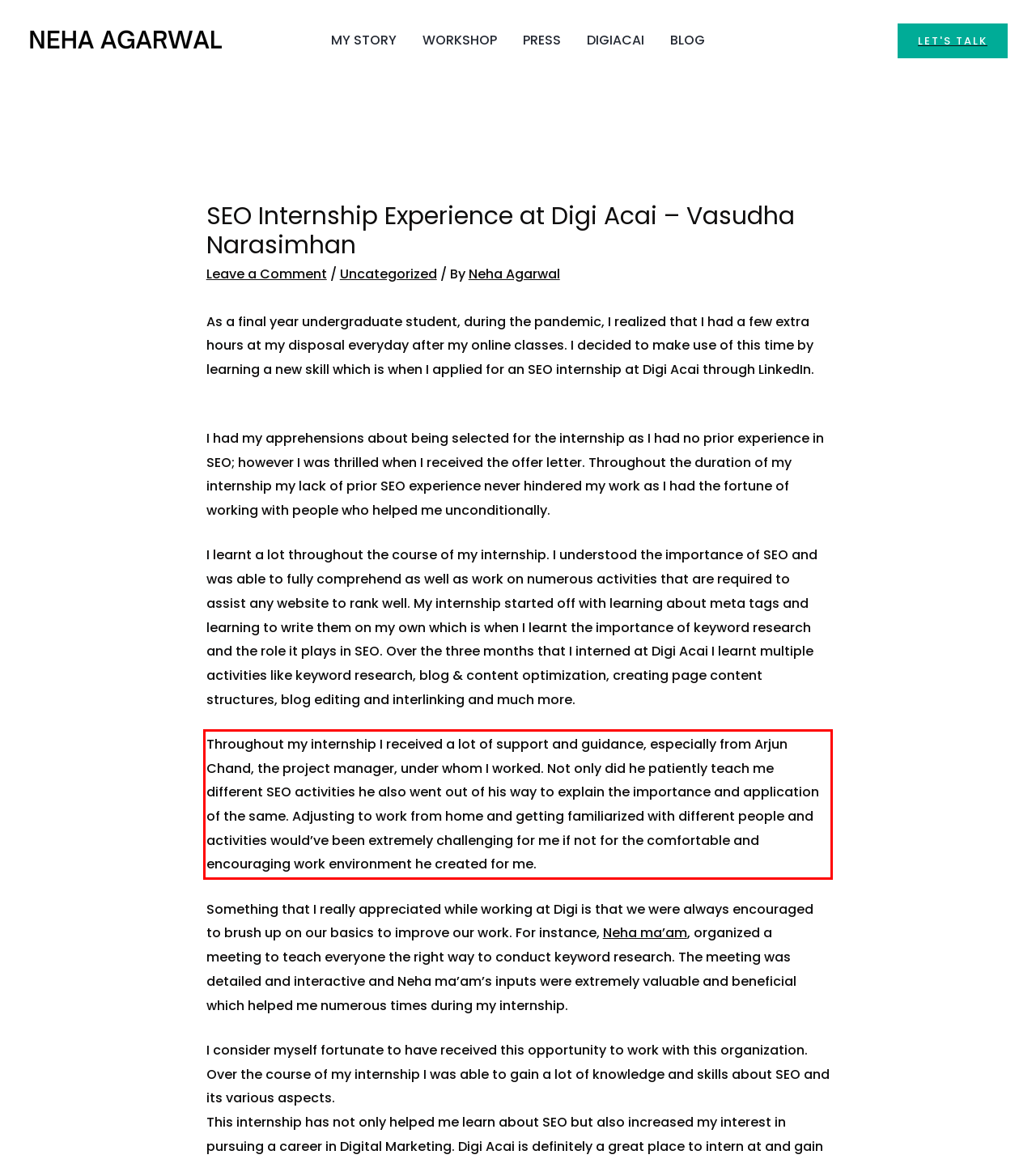You have a webpage screenshot with a red rectangle surrounding a UI element. Extract the text content from within this red bounding box.

Throughout my internship I received a lot of support and guidance, especially from Arjun Chand, the project manager, under whom I worked. Not only did he patiently teach me different SEO activities he also went out of his way to explain the importance and application of the same. Adjusting to work from home and getting familiarized with different people and activities would’ve been extremely challenging for me if not for the comfortable and encouraging work environment he created for me.